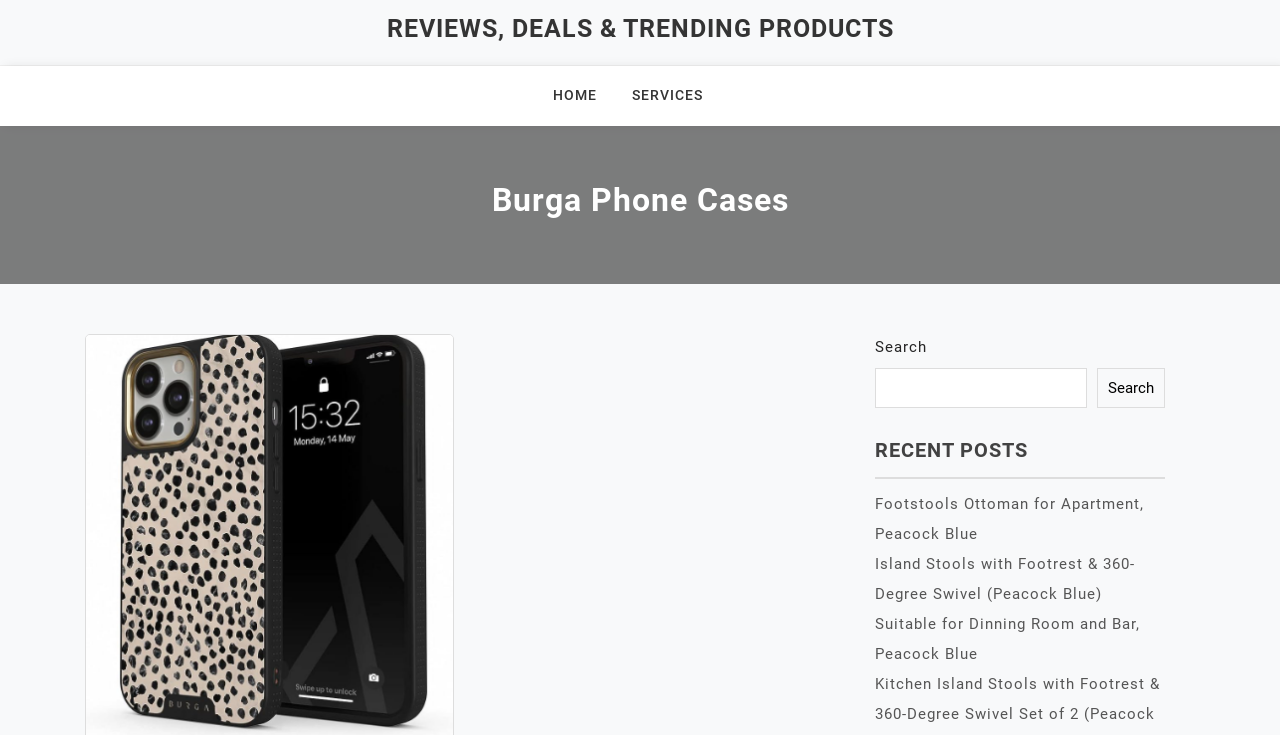What is the category of the recent posts section?
Refer to the image and provide a one-word or short phrase answer.

Furniture